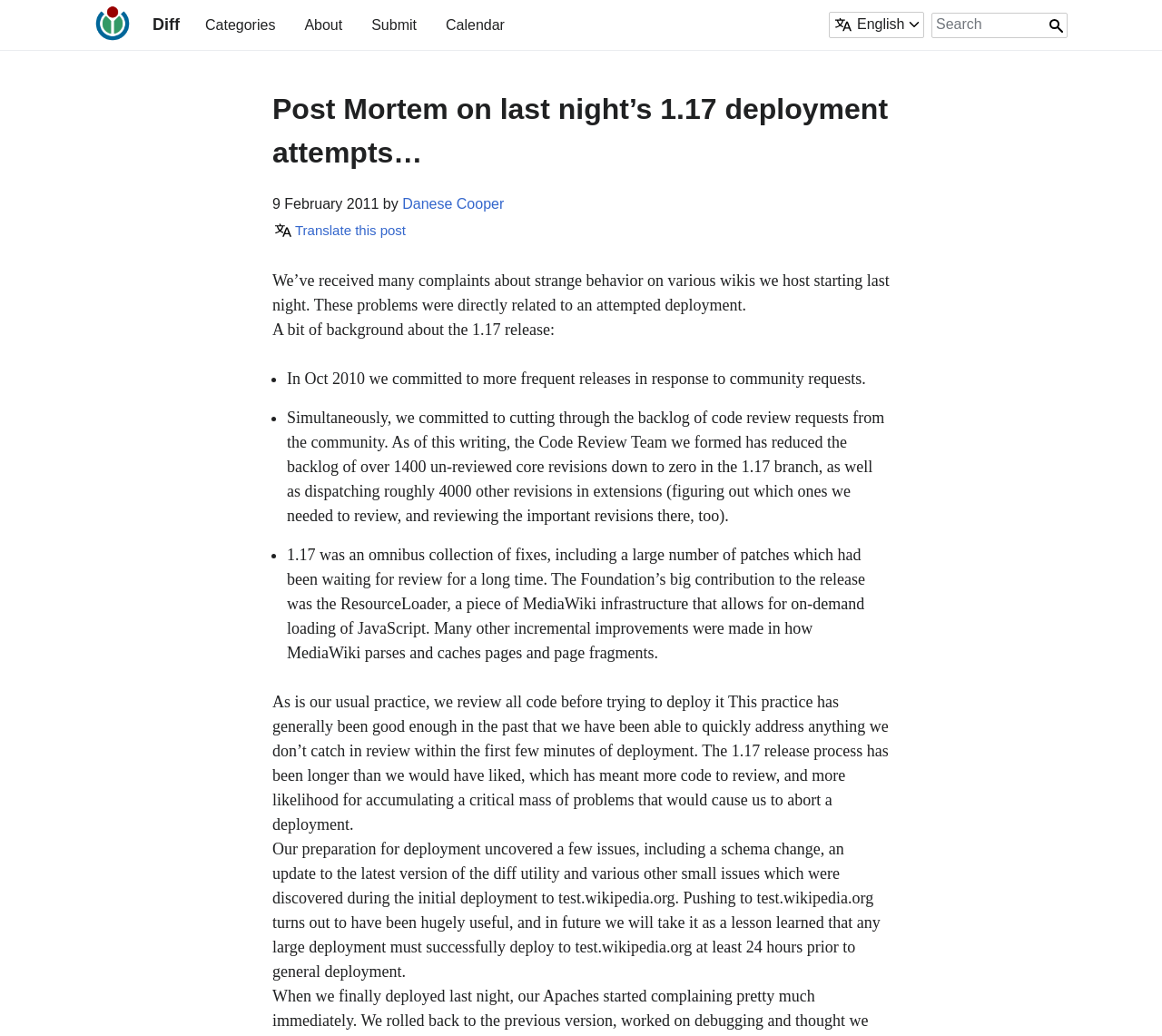What is the language selection option?
Using the information presented in the image, please offer a detailed response to the question.

I found the language selection option by looking at the navigation section of the webpage, specifically the 'secondary-navigation' section, where I saw a combobox with the text 'Choose a language'.